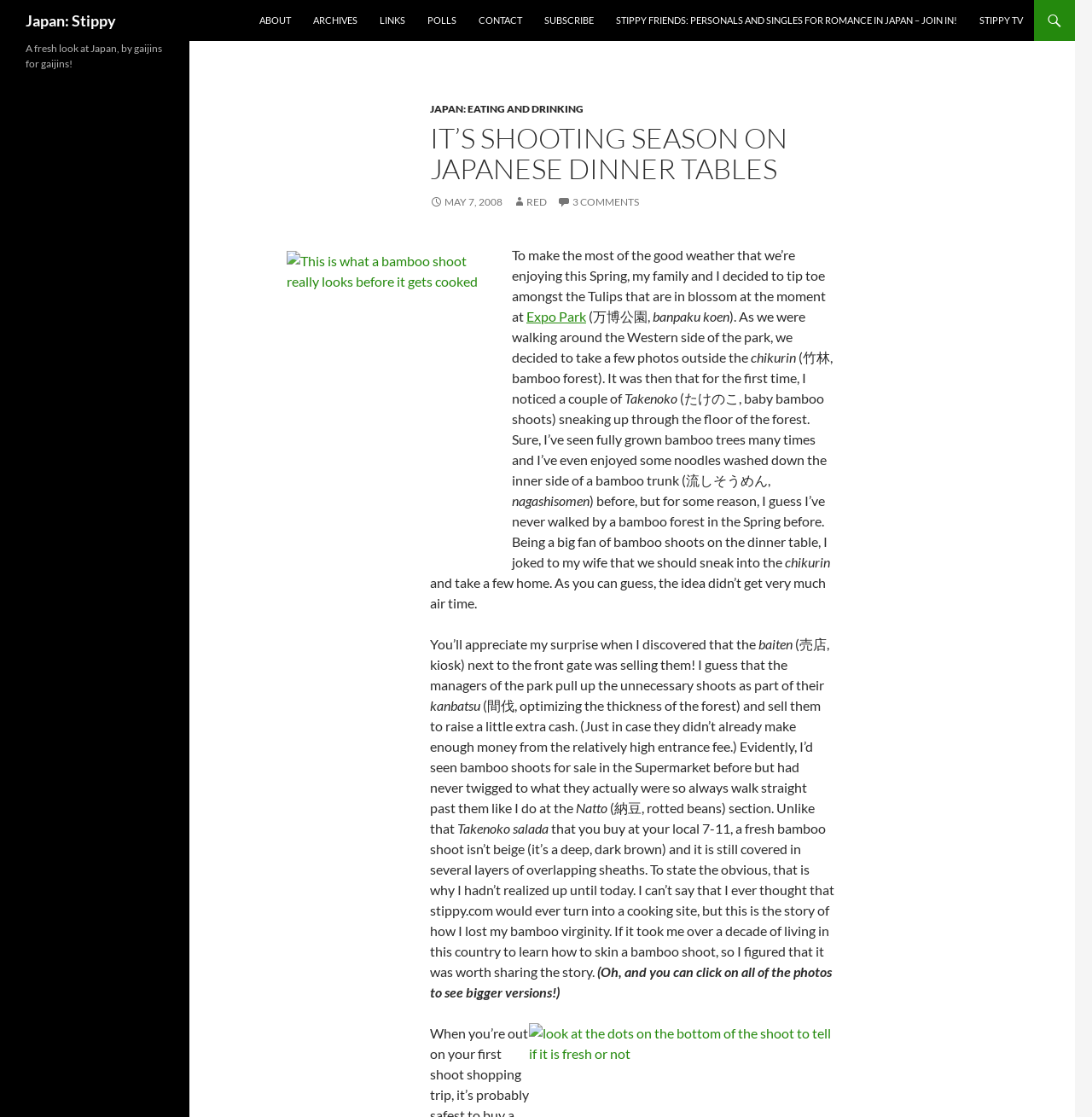Create a detailed summary of all the visual and textual information on the webpage.

This webpage is a blog post about the author's experience with bamboo shoots in Japan. At the top of the page, there is a heading that reads "Japan: Stippy" and a navigation menu with links to "ABOUT", "ARCHIVES", "LINKS", "POLLS", "CONTACT", "SUBSCRIBE", and "STIPPY FRIENDS: PERSONALS AND SINGLES FOR ROMANCE IN JAPAN – JOIN IN!".

Below the navigation menu, there is a header that reads "IT’S SHOOTING SEASON ON JAPANESE DINNER TABLES" and a link to "JAPAN: EATING AND DRINKING". The main content of the blog post is divided into several paragraphs, with a few images and links scattered throughout.

The blog post begins with the author describing their visit to Expo Park with their family, where they took photos outside the bamboo forest. The author noticed bamboo shoots growing in the forest and joked about taking some home, but was surprised to find that the kiosk next to the front gate was selling them.

The author goes on to describe their experience with buying and preparing bamboo shoots, including how they were previously unaware of what they were despite seeing them in supermarkets. The post includes several paragraphs of text, with some Japanese vocabulary and phrases scattered throughout.

There is one image on the page, which shows a bamboo shoot before it gets cooked. The image is located near the top of the main content area, above the first paragraph of text. The author mentions that the image can be clicked to view a larger version.

Overall, the webpage has a simple and clean layout, with a focus on the blog post's text content. The navigation menu and header are prominent at the top of the page, while the main content area is divided into clear paragraphs with occasional images and links.